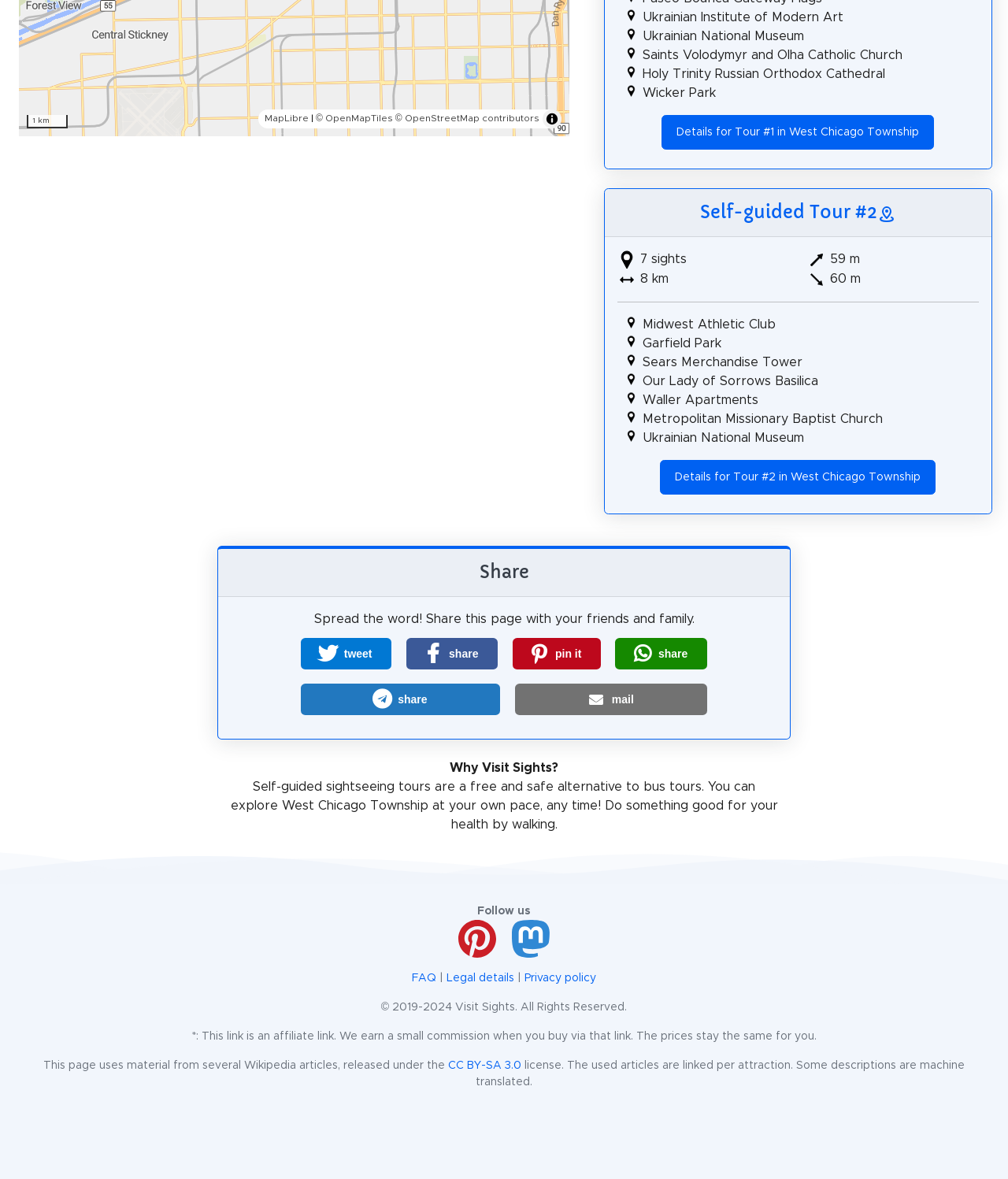Please locate the UI element described by "share" and provide its bounding box coordinates.

[0.611, 0.541, 0.701, 0.568]